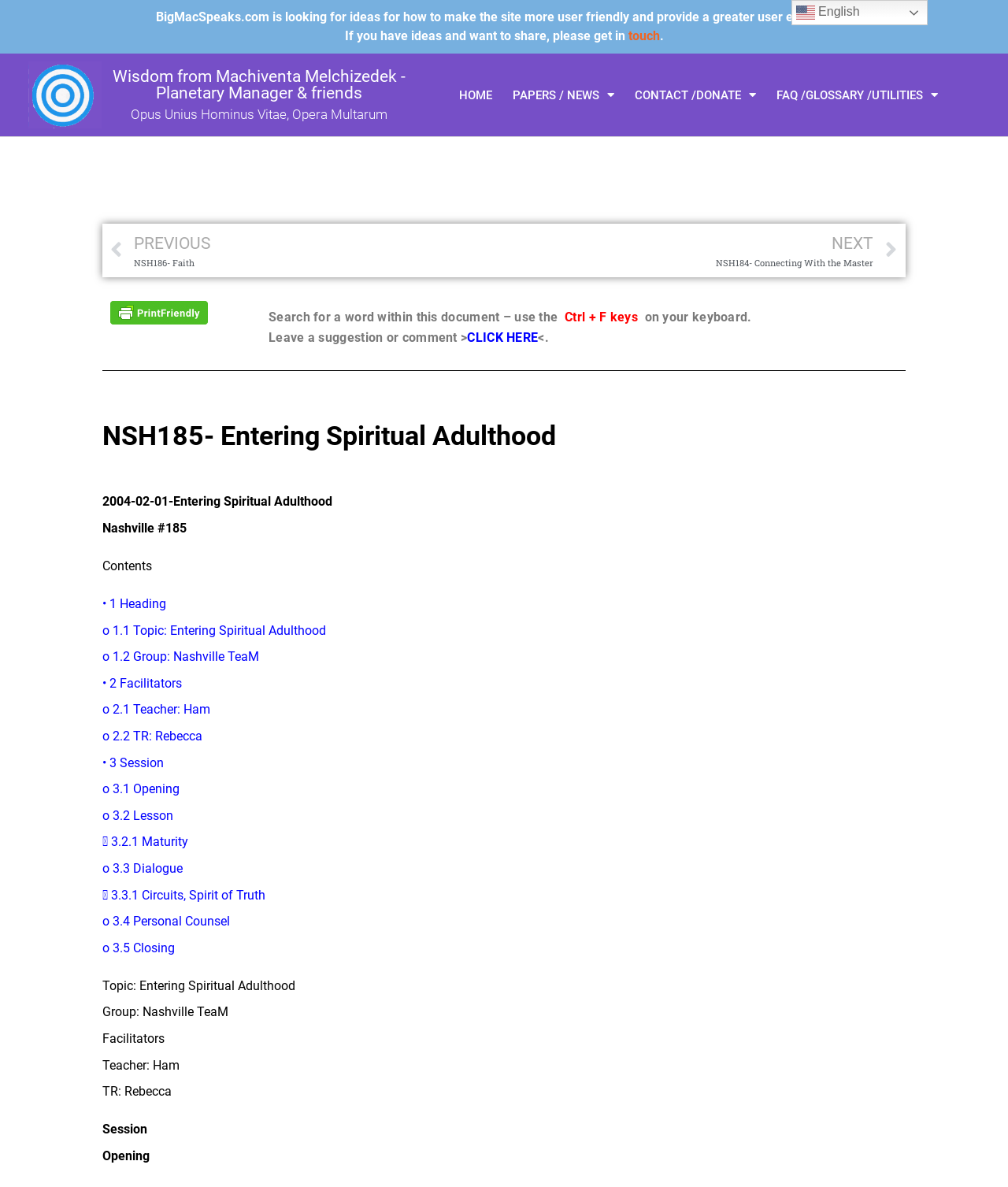Pinpoint the bounding box coordinates of the element you need to click to execute the following instruction: "Click on 'NEXT NSH184- Connecting With the Master Next'". The bounding box should be represented by four float numbers between 0 and 1, in the format [left, top, right, bottom].

[0.5, 0.195, 0.89, 0.227]